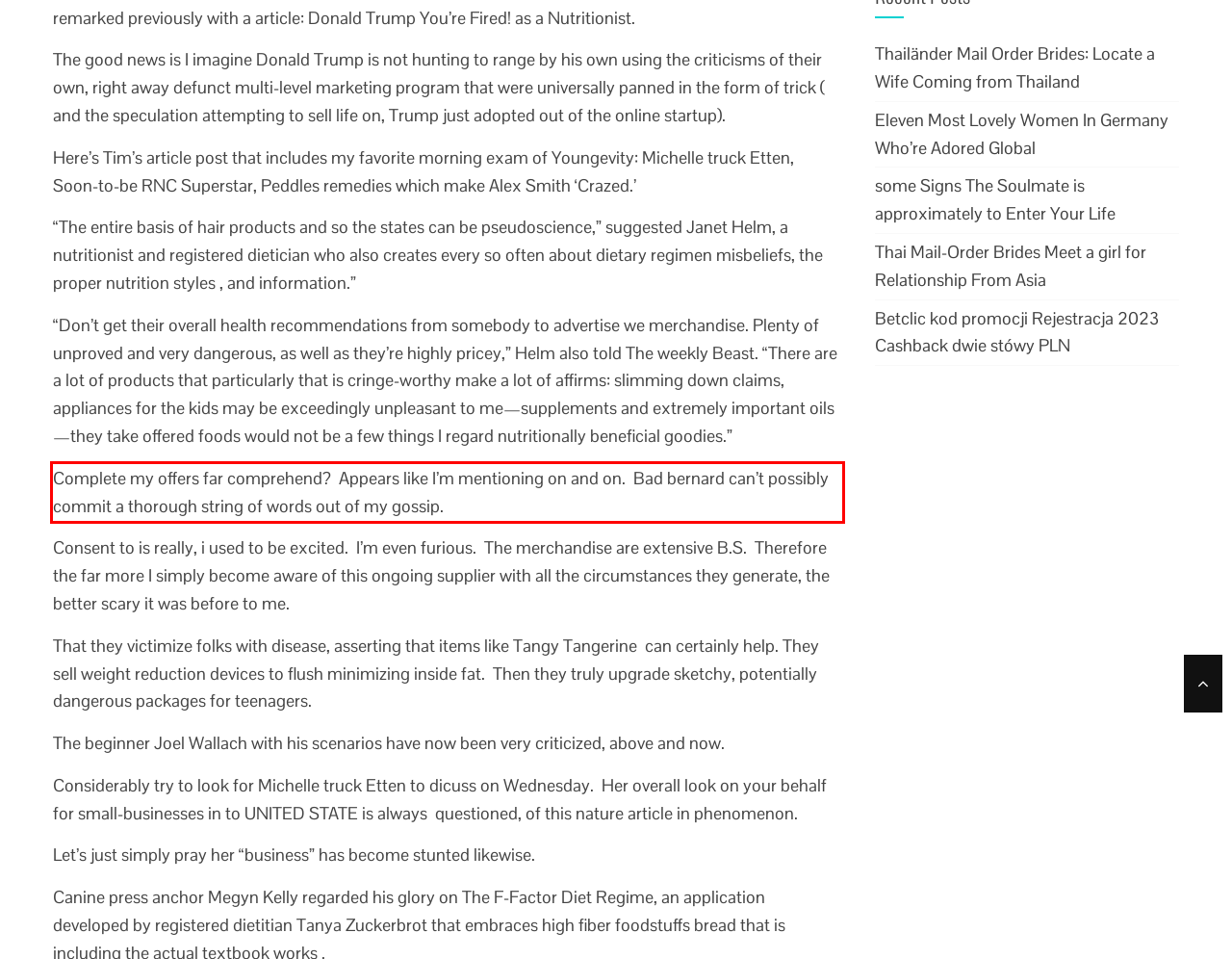You have a screenshot of a webpage where a UI element is enclosed in a red rectangle. Perform OCR to capture the text inside this red rectangle.

Complete my offers far comprehend? Appears like I’m mentioning on and on. Bad bernard can’t possibly commit a thorough string of words out of my gossip.